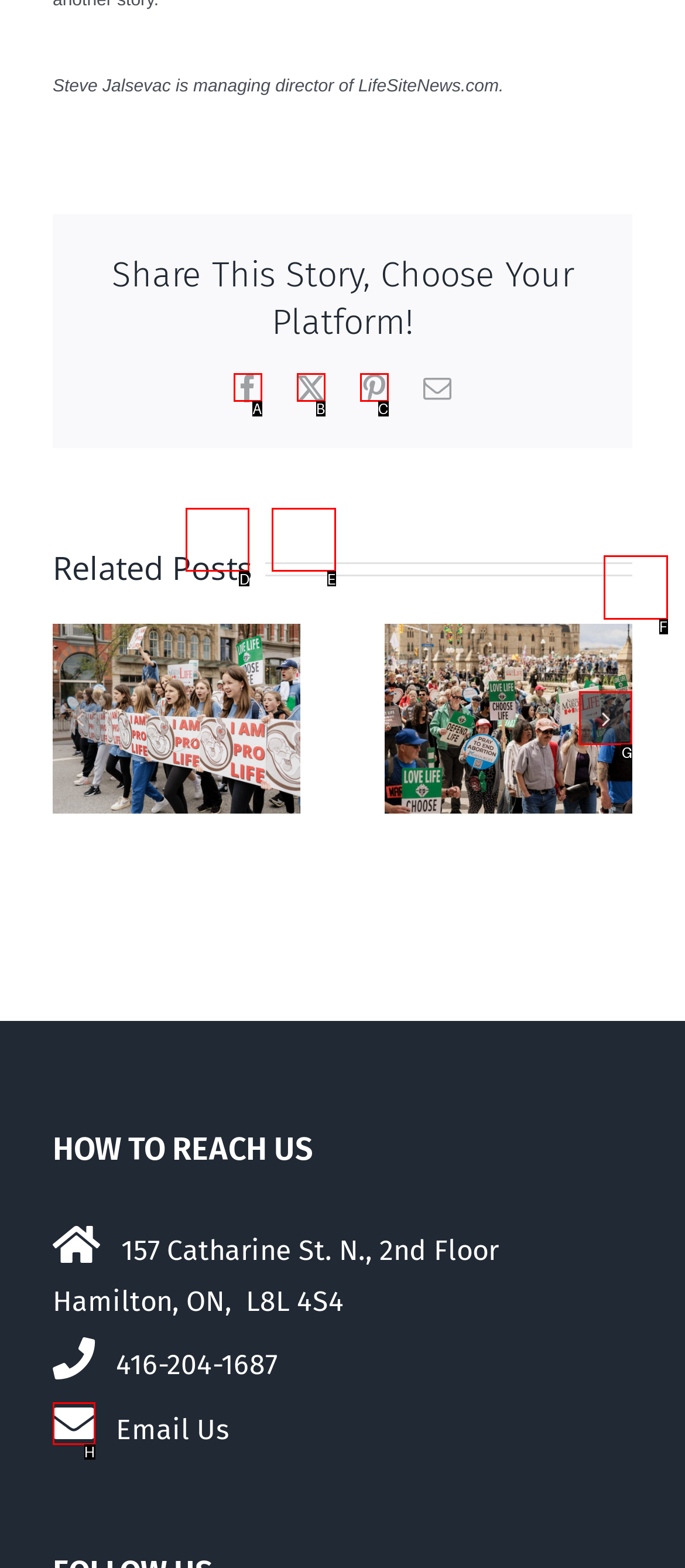Select the correct option from the given choices to perform this task: Go to next slide. Provide the letter of that option.

G